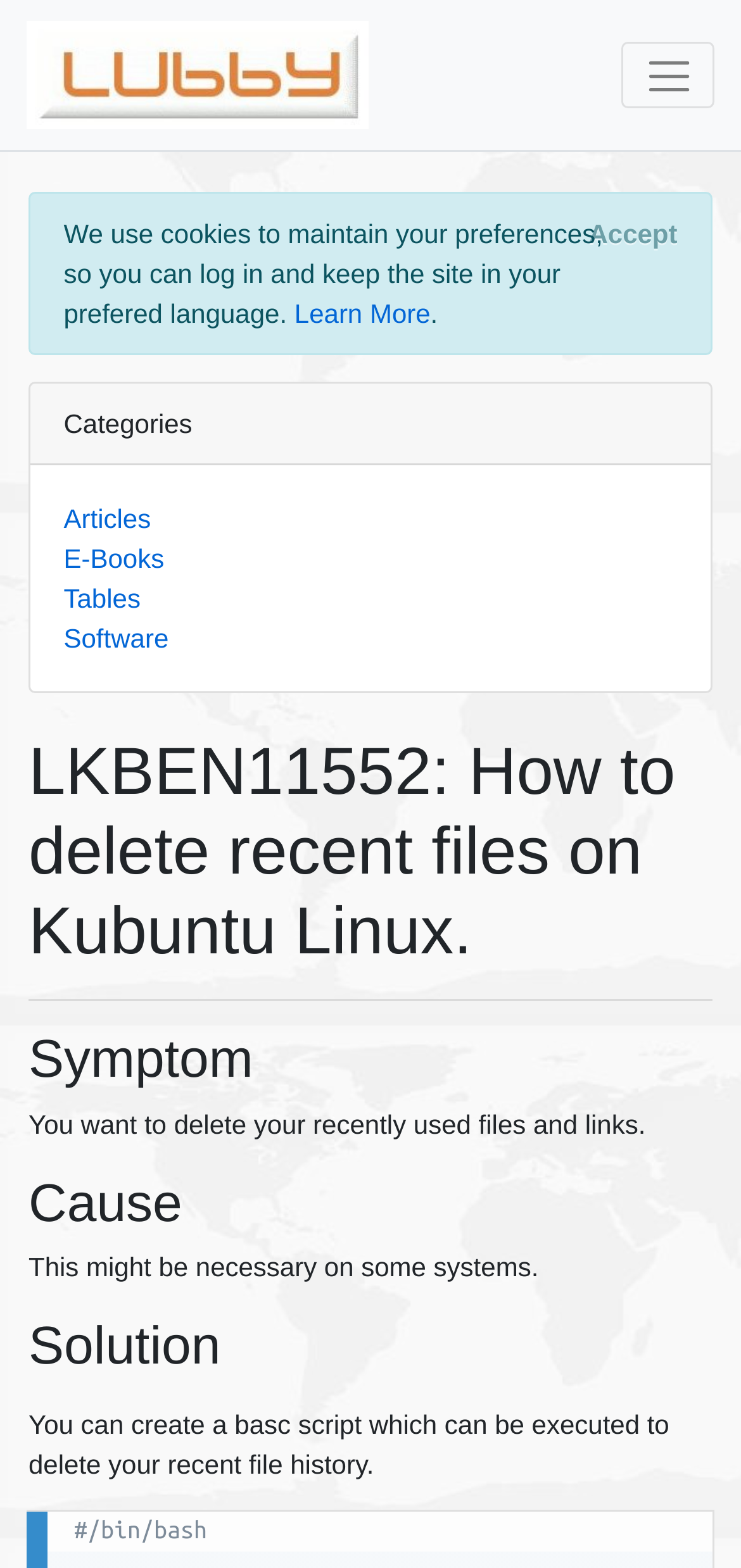Identify the bounding box coordinates of the region that should be clicked to execute the following instruction: "Go to Articles".

[0.086, 0.32, 0.204, 0.34]